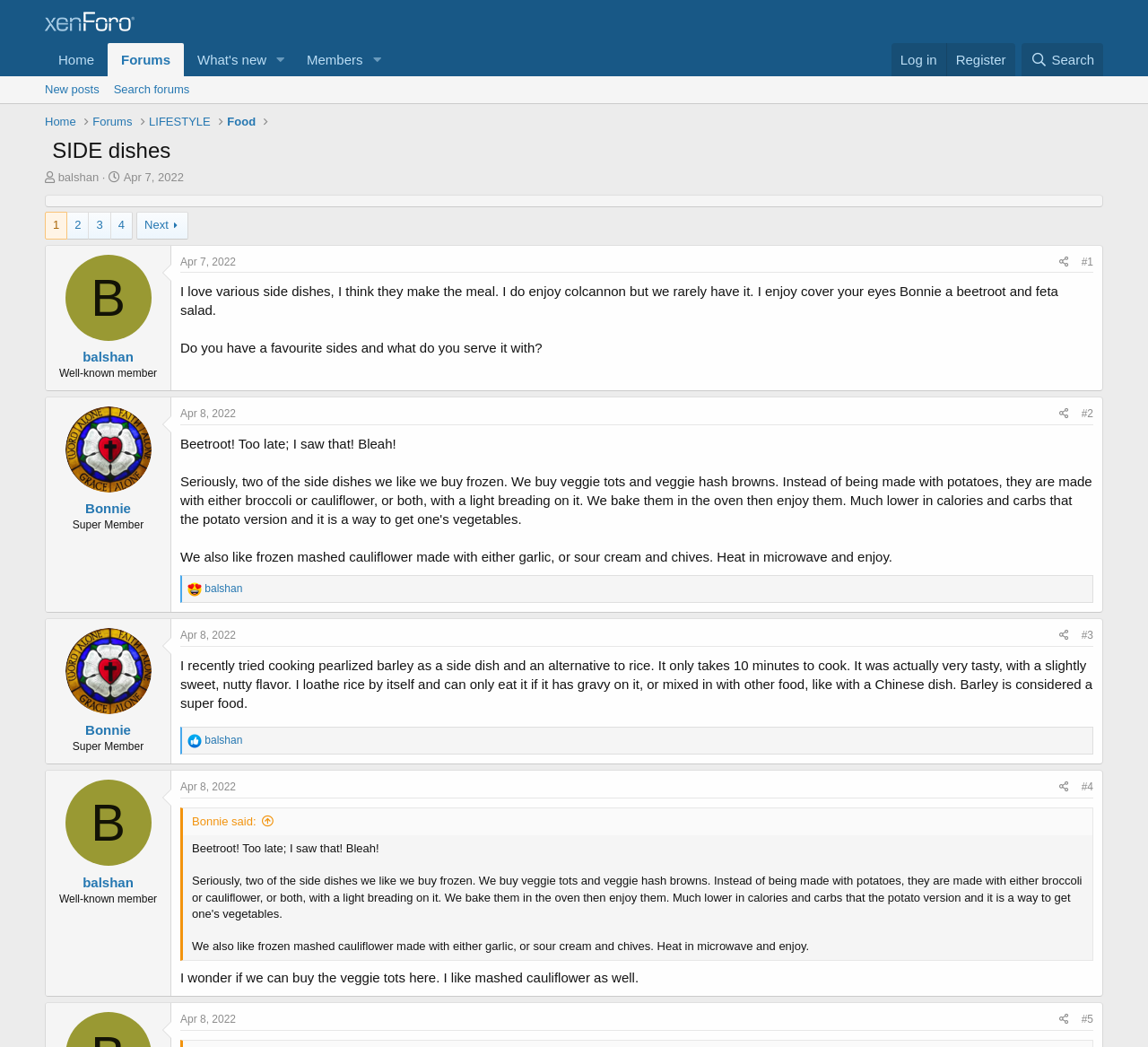Given the description "Home", provide the bounding box coordinates of the corresponding UI element.

[0.039, 0.041, 0.094, 0.073]